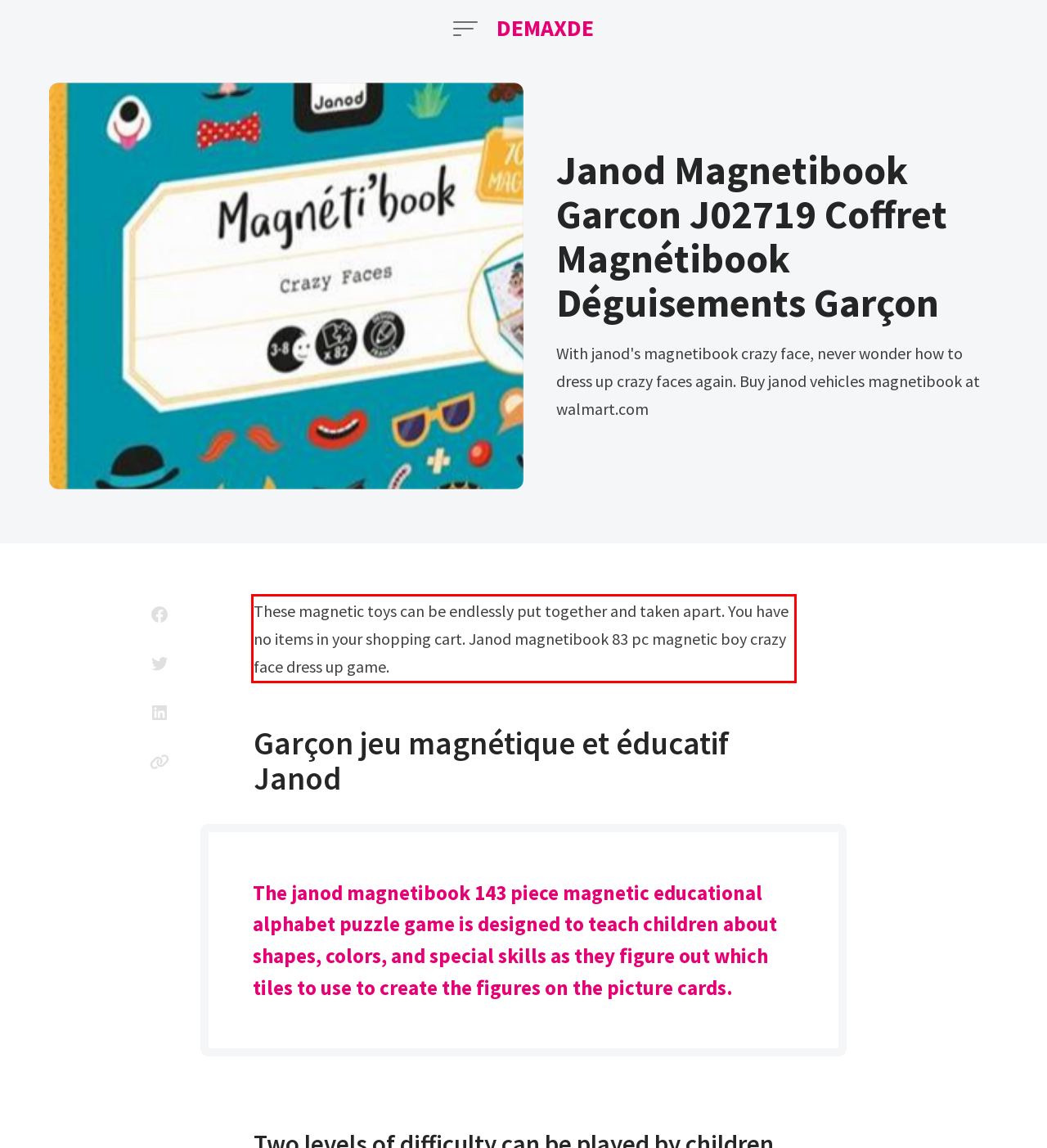View the screenshot of the webpage and identify the UI element surrounded by a red bounding box. Extract the text contained within this red bounding box.

These magnetic toys can be endlessly put together and taken apart. You have no items in your shopping cart. Janod magnetibook 83 pc magnetic boy crazy face dress up game.